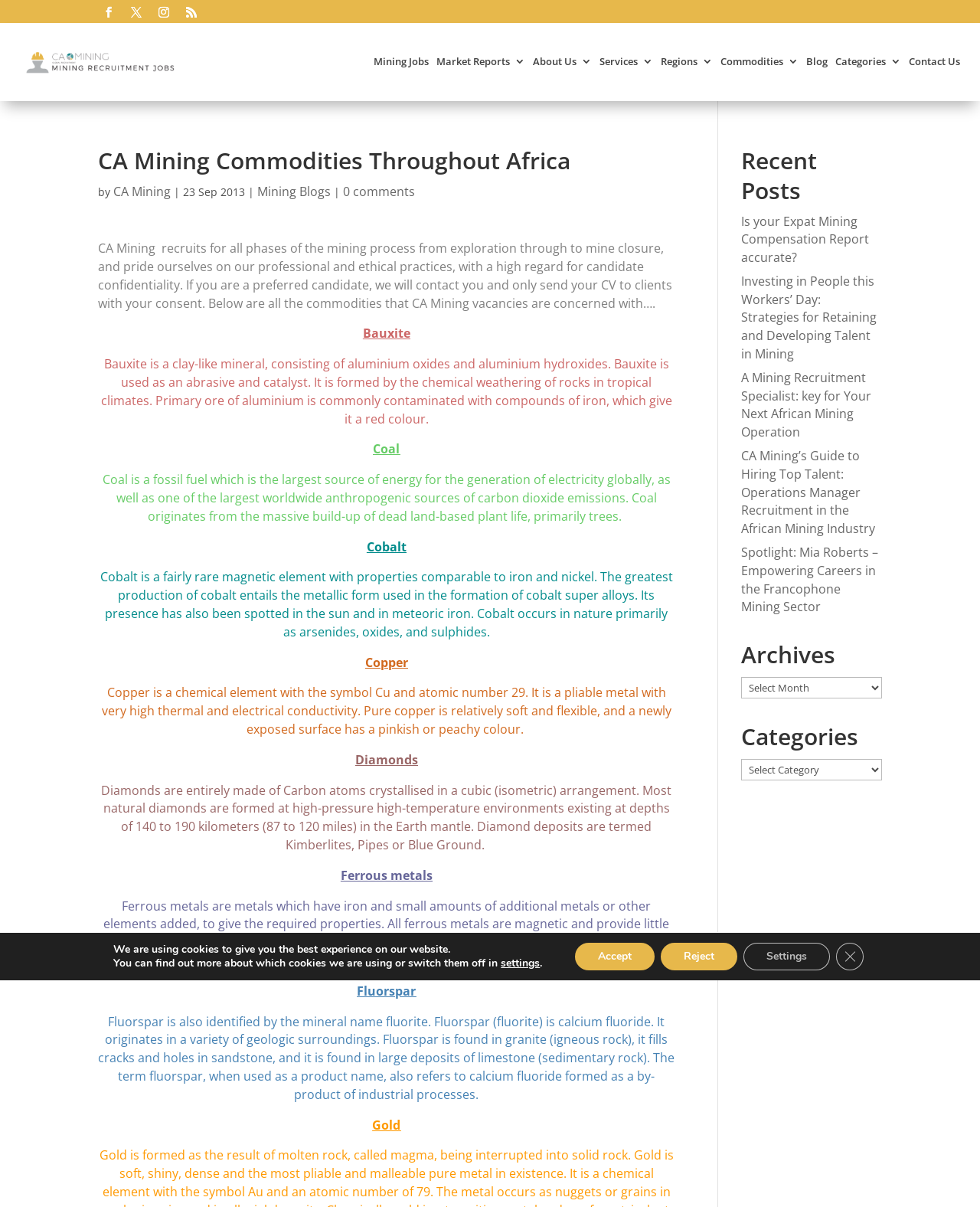Locate the bounding box for the described UI element: "Techno". Ensure the coordinates are four float numbers between 0 and 1, formatted as [left, top, right, bottom].

None